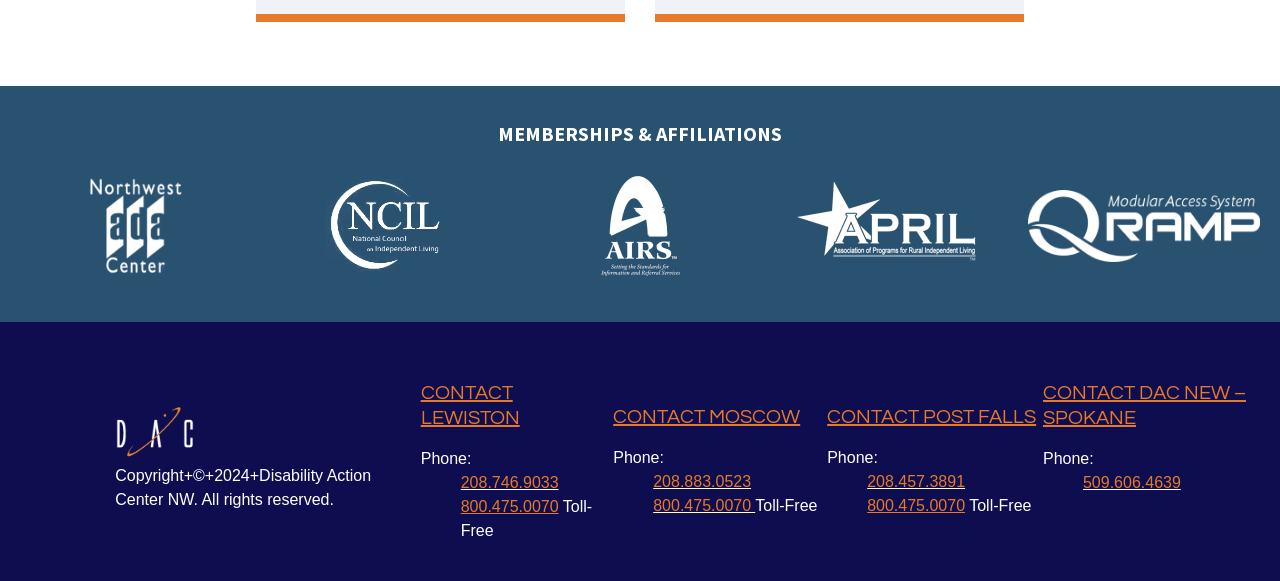Determine the bounding box coordinates of the clickable area required to perform the following instruction: "Call 208.746.9033". The coordinates should be represented as four float numbers between 0 and 1: [left, top, right, bottom].

[0.36, 0.816, 0.436, 0.845]